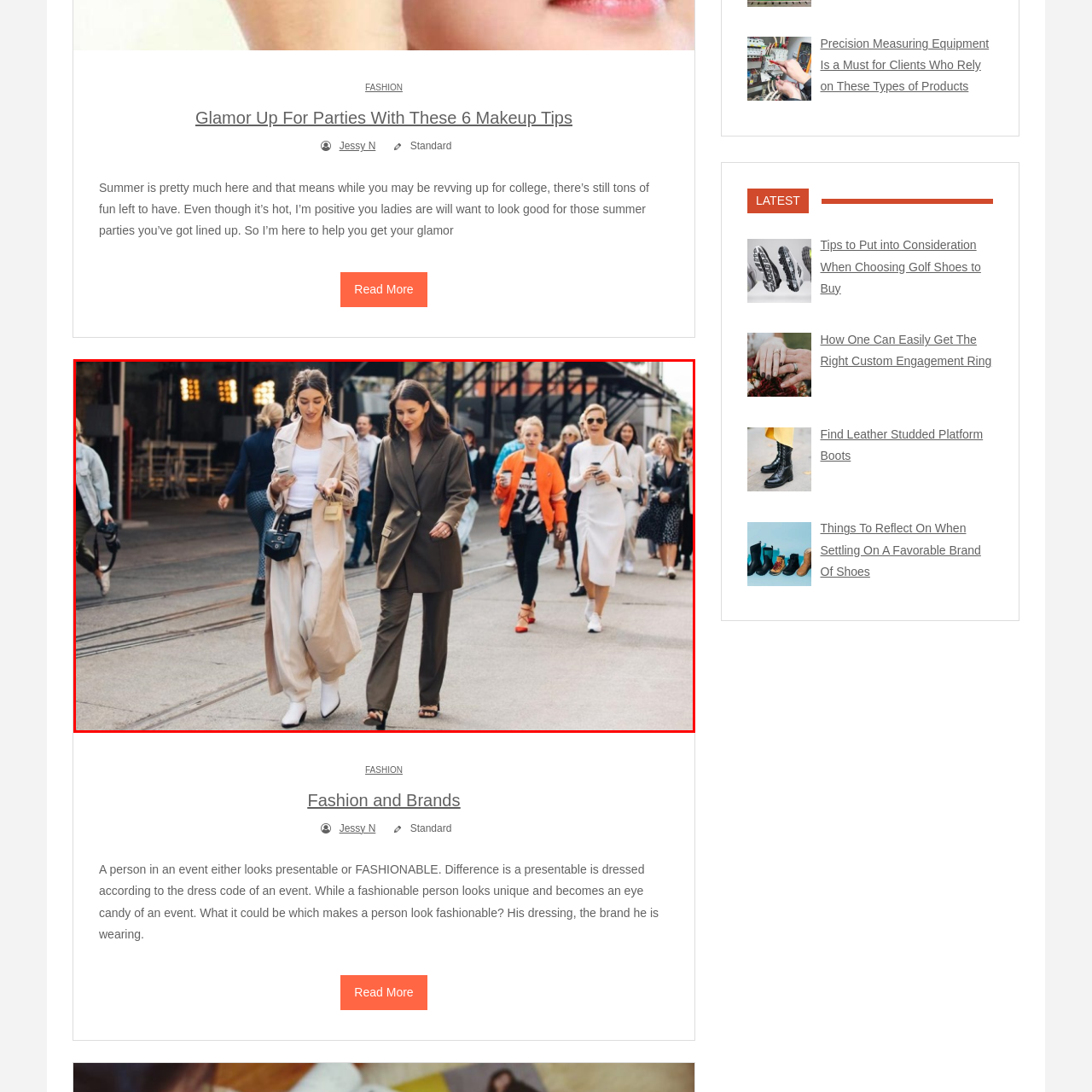Describe in detail the image that is highlighted by the red bounding box.

In an urban fashion scene, two stylish women lead the way, exuding confidence and grace as they stroll down a bustling street. The first woman, dressed in a long, light beige trench coat paired with a white top and loose trousers, complements her look with white ankle boots and a chic black handbag. Beside her, the second woman showcases a structured olive-green ensemble featuring a tailored jacket and matching trousers, accentuated by strappy black heels. Behind them, a diverse crowd of fashion enthusiasts can be seen, each sporting an array of trendy outfits, including a striking orange jacket, sleek dresses, and playful patterns. This vibrant atmosphere captures the essence of contemporary street style, making it clear that looking fashionable is an art form celebrated by many.